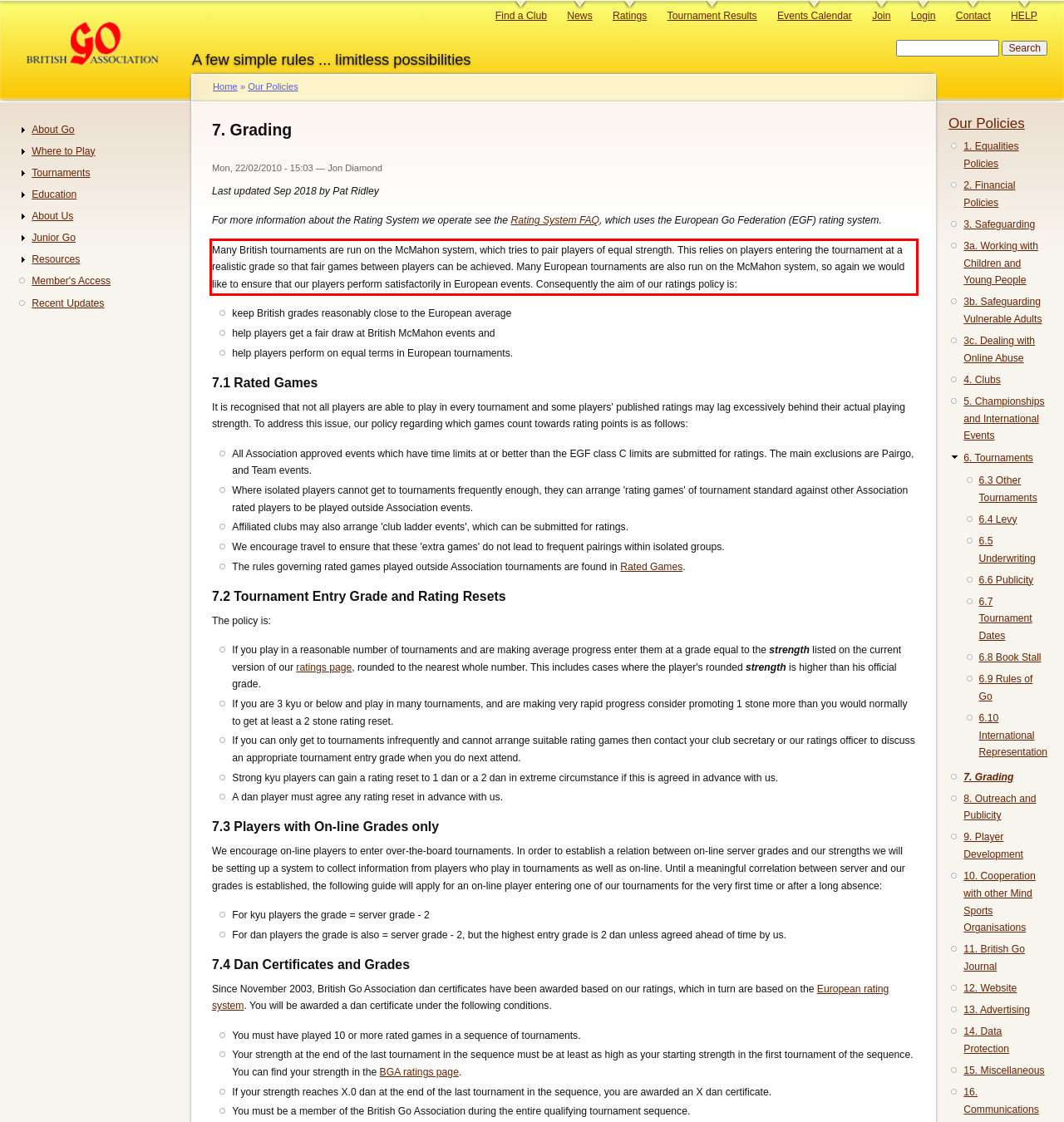Analyze the red bounding box in the provided webpage screenshot and generate the text content contained within.

Many British tournaments are run on the McMahon system, which tries to pair players of equal strength. This relies on players entering the tournament at a realistic grade so that fair games between players can be achieved. Many European tournaments are also run on the McMahon system, so again we would like to ensure that our players perform satisfactorily in European events. Consequently the aim of our ratings policy is: